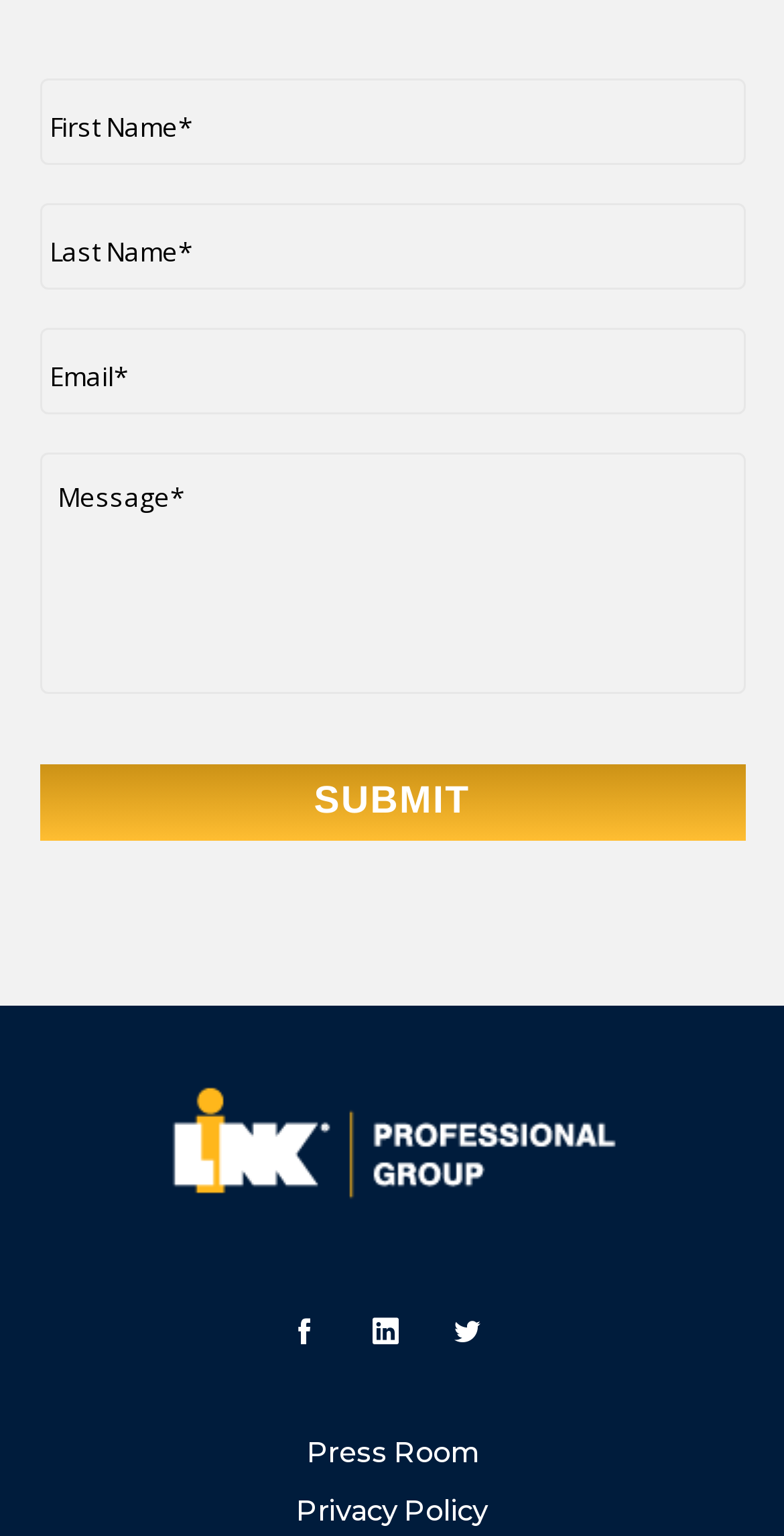Determine the bounding box for the HTML element described here: "name="input_1" placeholder="First Name*"". The coordinates should be given as [left, top, right, bottom] with each number being a float between 0 and 1.

[0.05, 0.051, 0.95, 0.108]